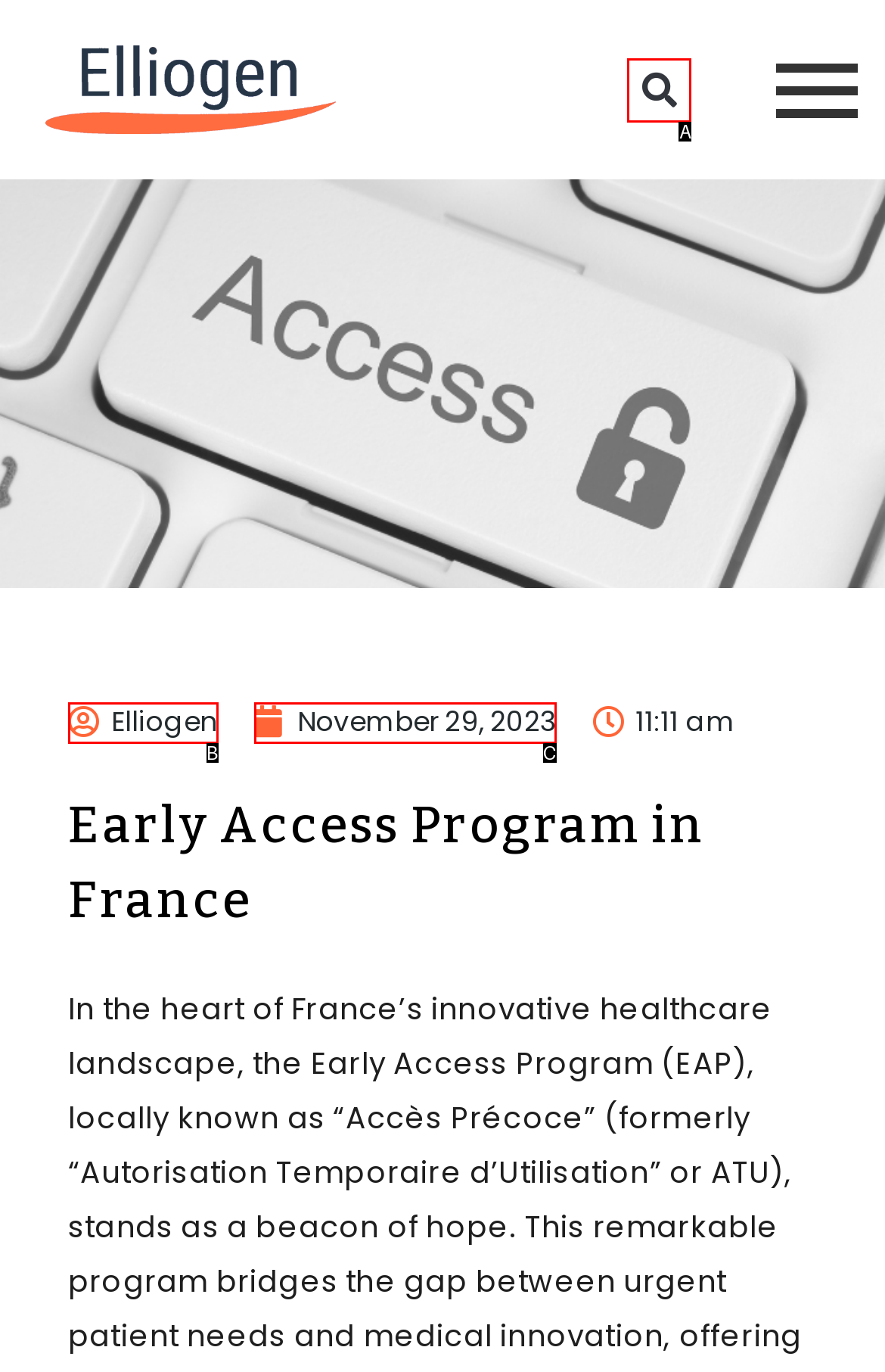Using the provided description: Elliogen, select the most fitting option and return its letter directly from the choices.

B